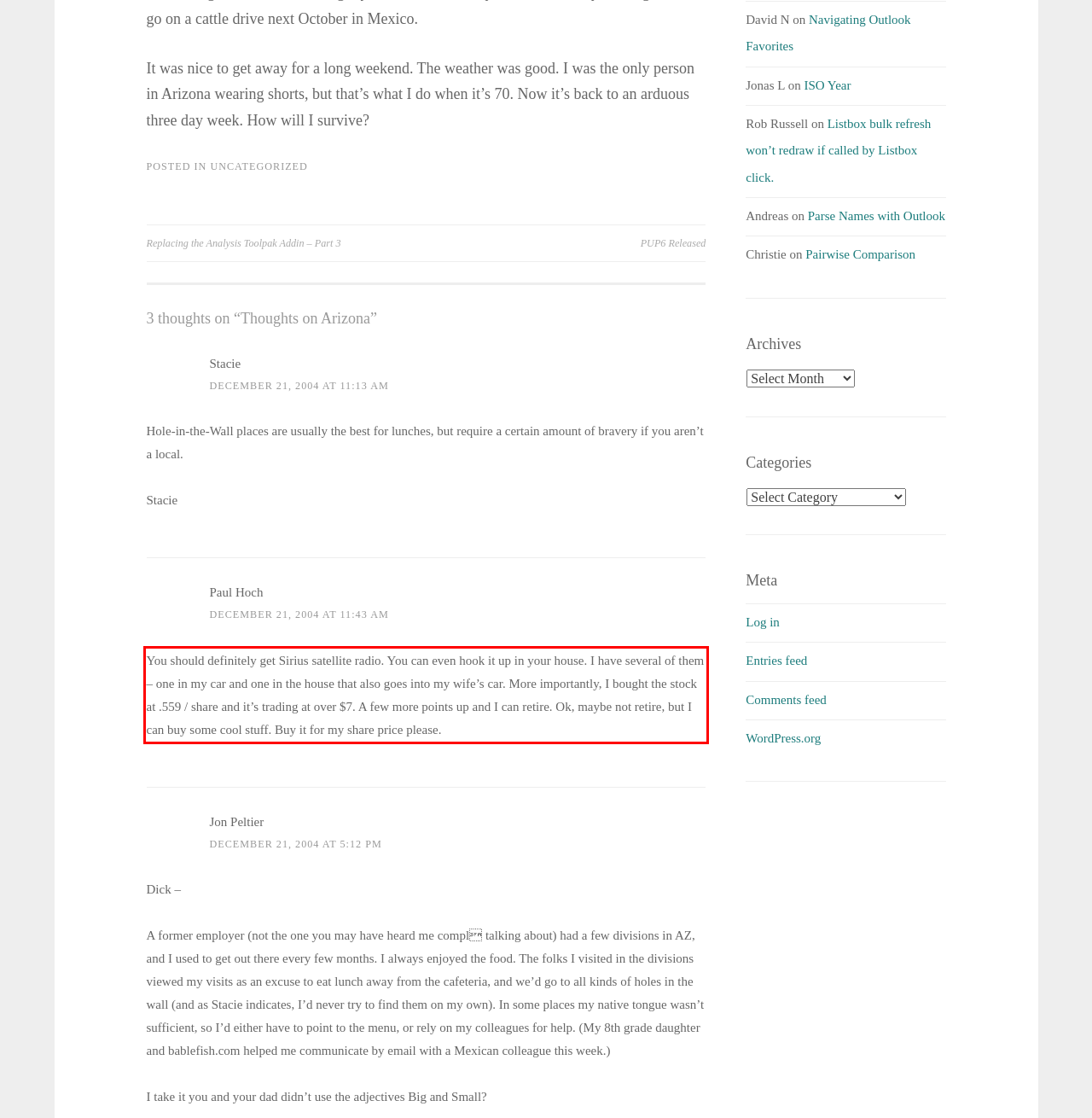Within the screenshot of a webpage, identify the red bounding box and perform OCR to capture the text content it contains.

You should definitely get Sirius satellite radio. You can even hook it up in your house. I have several of them – one in my car and one in the house that also goes into my wife’s car. More importantly, I bought the stock at .559 / share and it’s trading at over $7. A few more points up and I can retire. Ok, maybe not retire, but I can buy some cool stuff. Buy it for my share price please.